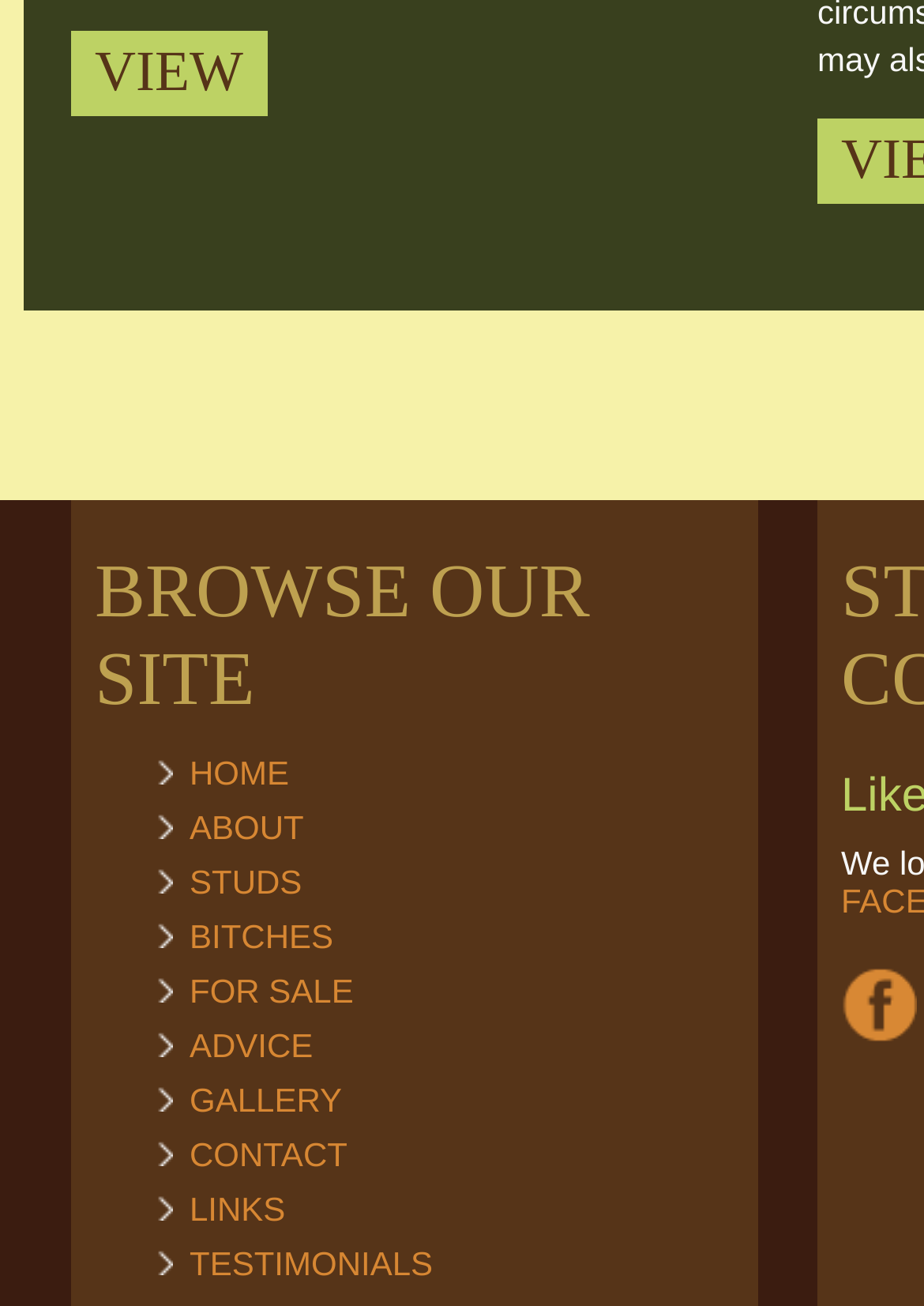Can you look at the image and give a comprehensive answer to the question:
What is the last link in the navigation menu?

The last link in the navigation menu is 'TESTIMONIALS' which is located at the bottom of the menu with a bounding box of [0.205, 0.953, 0.468, 0.982].